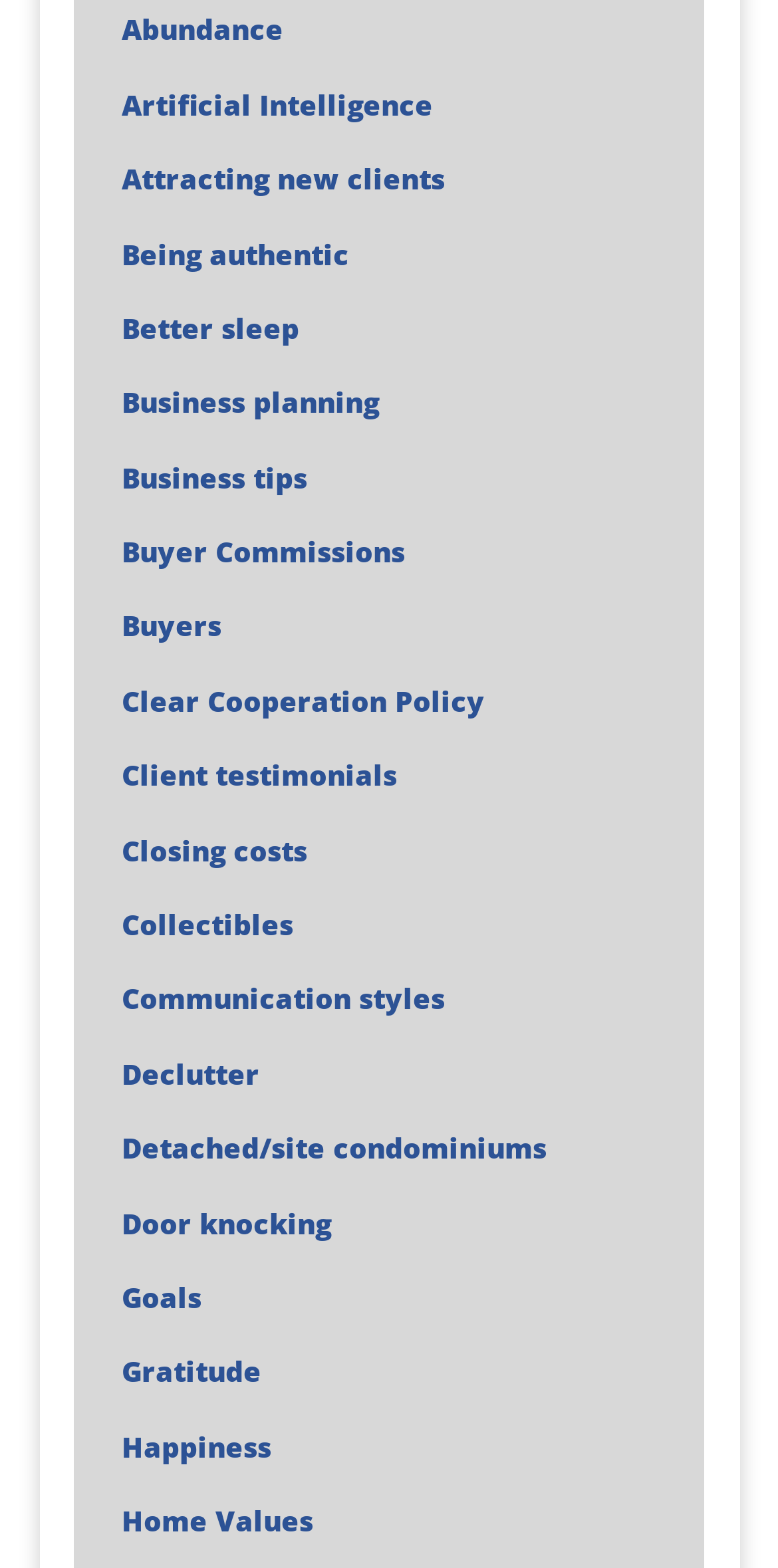Locate the bounding box for the described UI element: "Terms and Conditions". Ensure the coordinates are four float numbers between 0 and 1, formatted as [left, top, right, bottom].

None